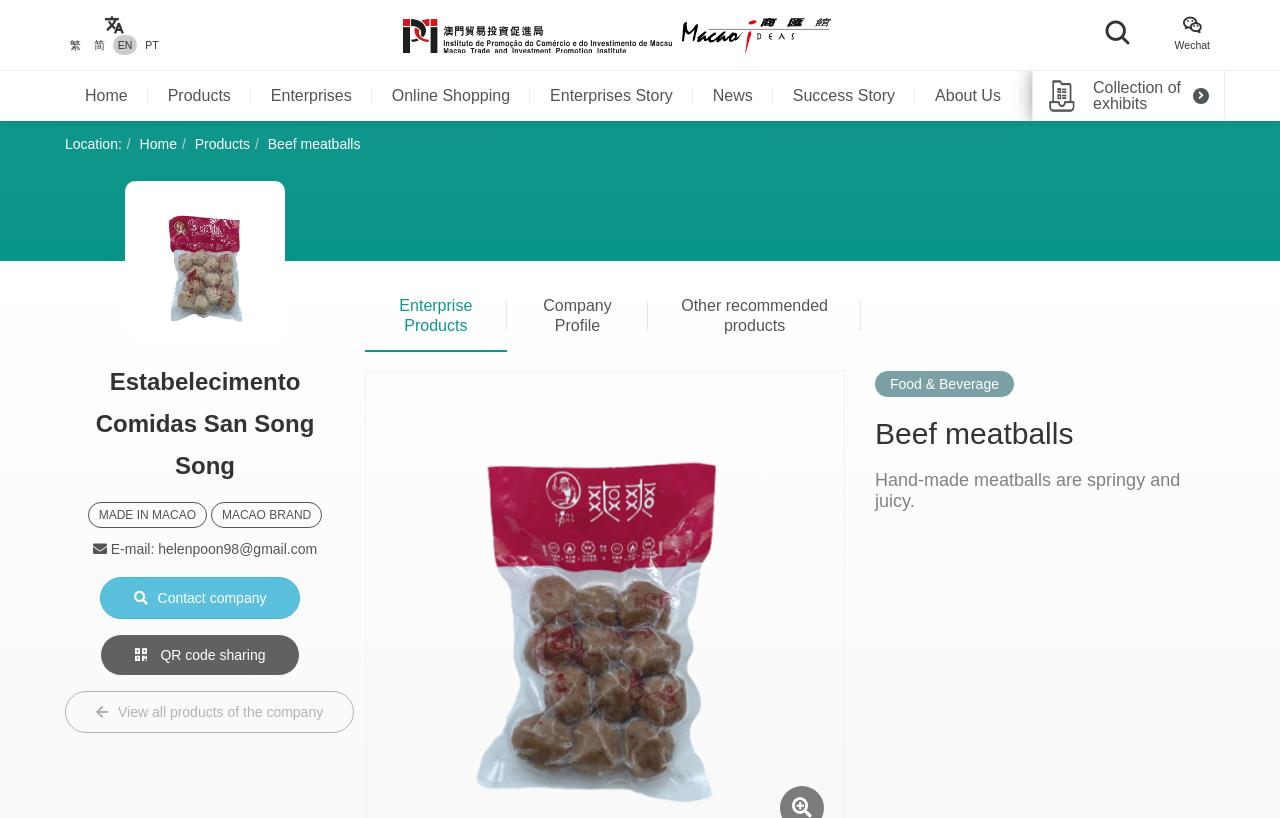What is the company's email address?
Please provide a single word or phrase based on the screenshot.

helenpoon98@gmail.com